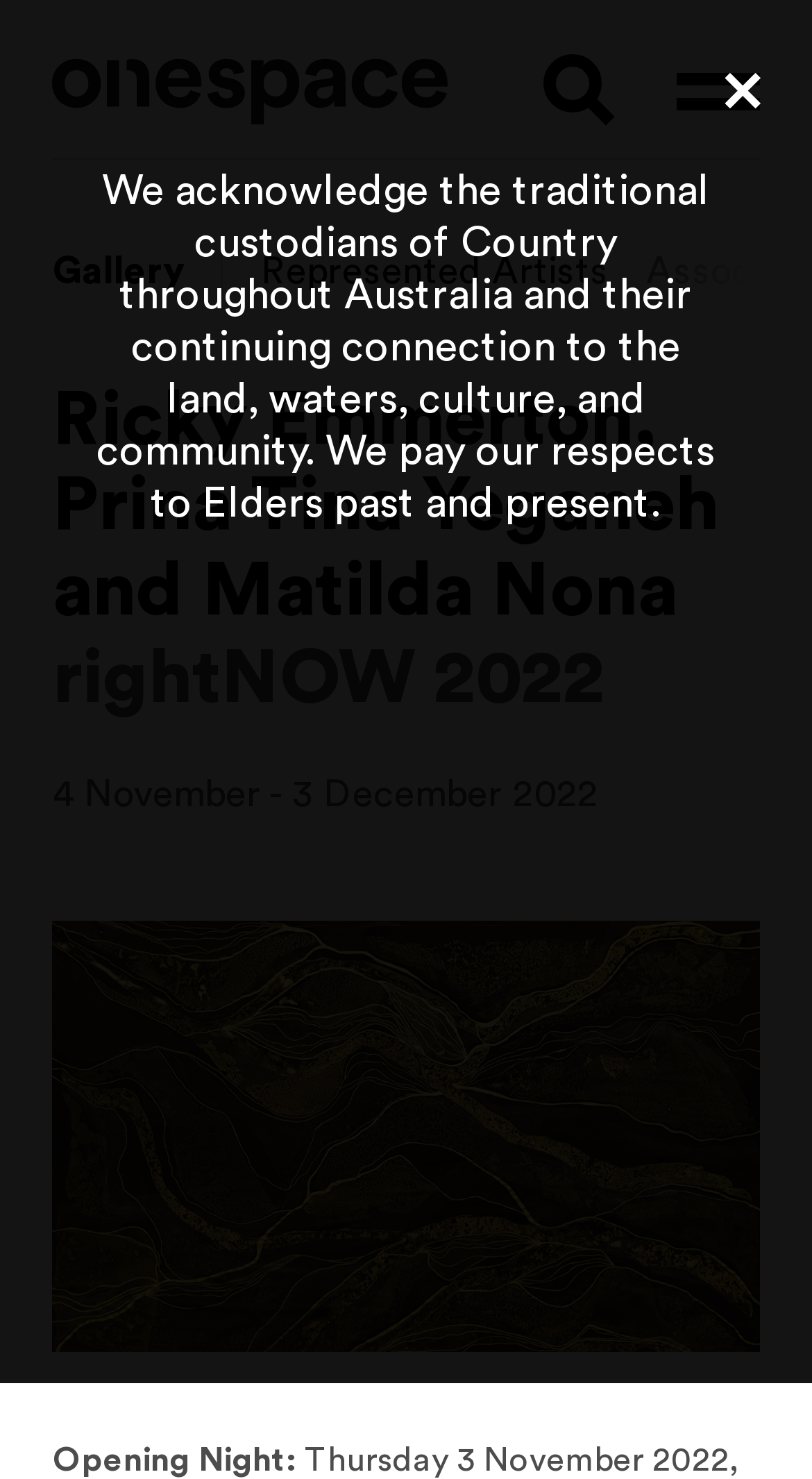Determine the title of the webpage and give its text content.

Ricky Emmerton, Prina Tina Yeganeh and Matilda Nona
rightNOW 2022